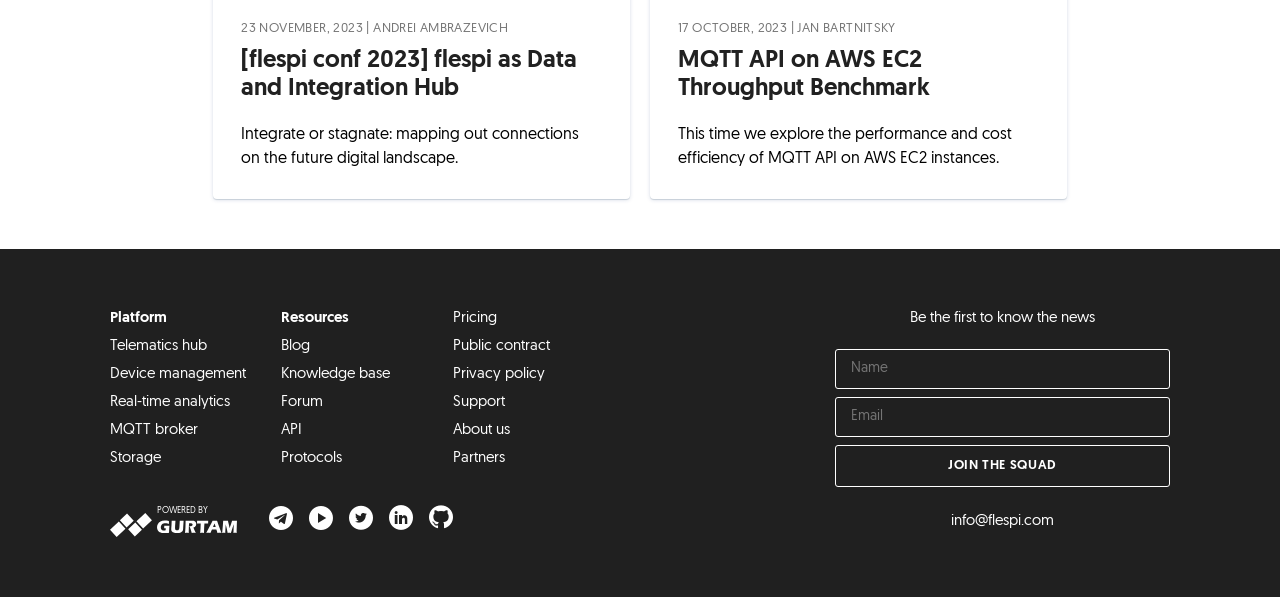Provide the bounding box coordinates, formatted as (top-left x, top-left y, bottom-right x, bottom-right y), with all values being floating point numbers between 0 and 1. Identify the bounding box of the UI element that matches the description: About us

[0.354, 0.708, 0.398, 0.734]